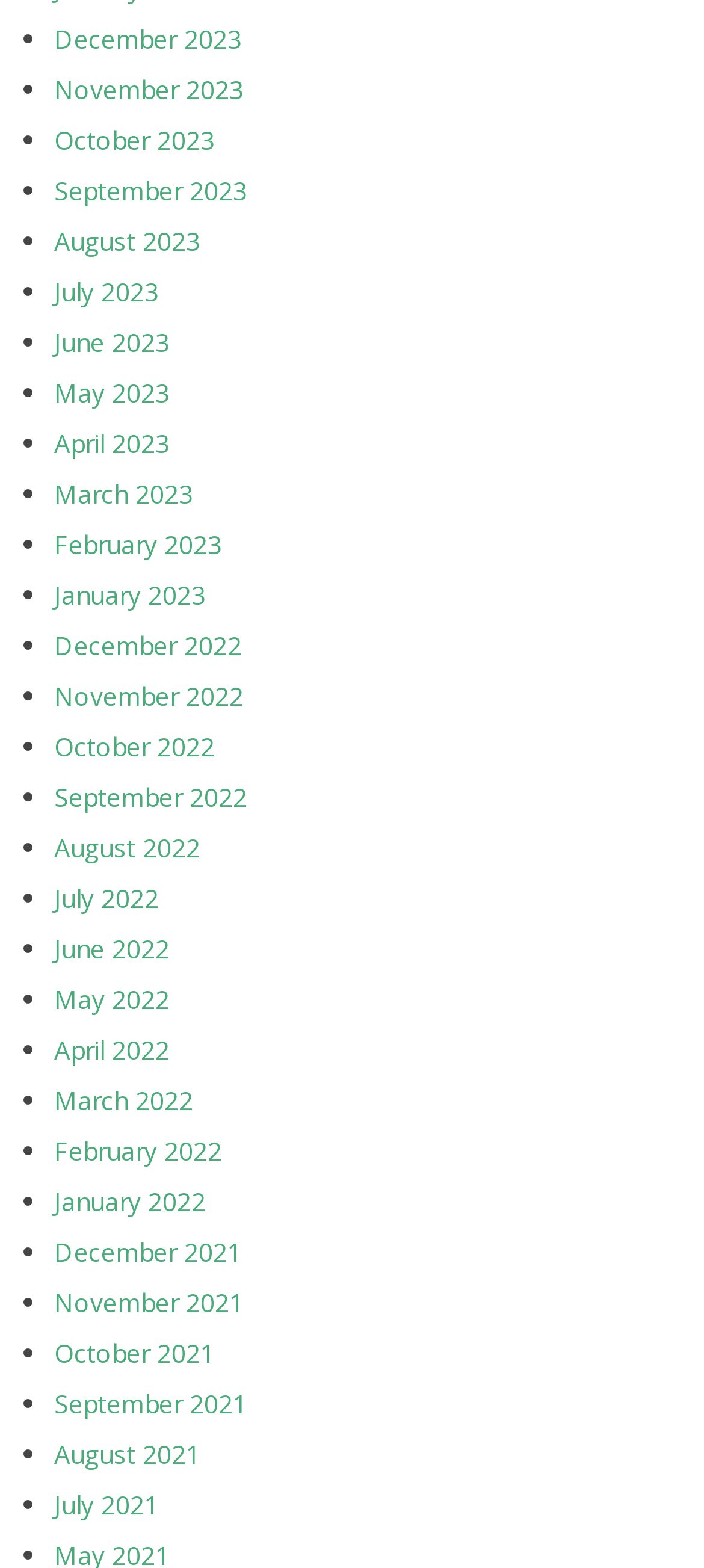Provide the bounding box coordinates of the area you need to click to execute the following instruction: "View November 2022".

[0.077, 0.432, 0.346, 0.454]